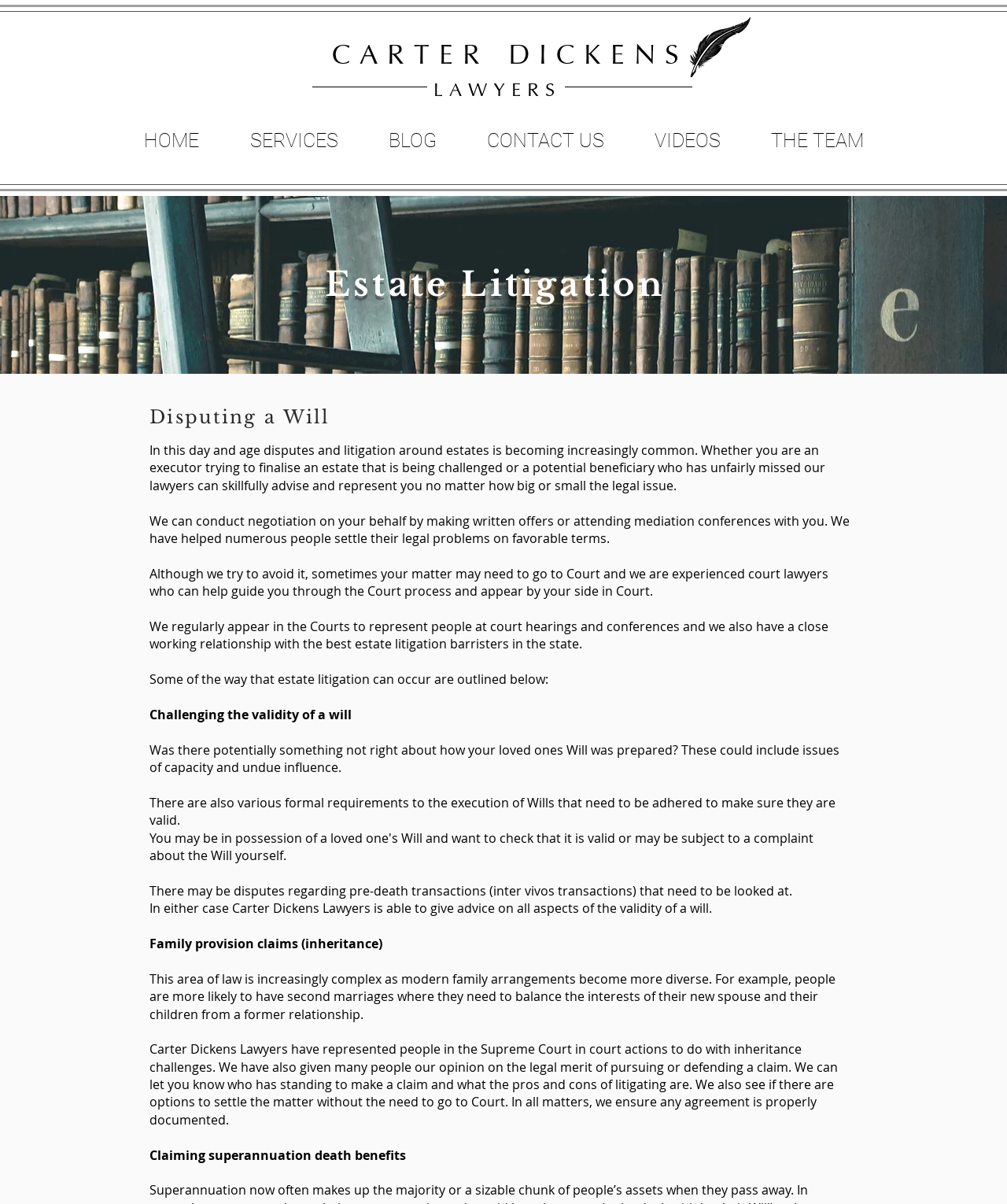Offer a detailed explanation of the webpage layout and contents.

The webpage is about Estate Litigation services provided by Carter Dickens Lawyers. At the top, there is a large heading "C A R T E R  D I C K E N S" with a link, accompanied by an image of a quill on the right side. Below this, there is a smaller heading "L A W Y E R S" with a link.

On the left side, there is a navigation menu labeled "Site" with links to "HOME", "SERVICES", "BLOG", "CONTACT US", "VIDEOS", and "THE TEAM". Above this menu, there is a large background image of library shelves.

The main content of the webpage is divided into sections. The first section has a heading "Estate Litigation" and discusses the increasing commonality of disputes and litigation around estates. There are four paragraphs of text that explain the services provided by Carter Dickens Lawyers, including negotiation, court representation, and settlement of legal issues.

The next section has a heading "Disputing a Will" and outlines some of the ways estate litigation can occur. There are five subheadings with accompanying text that explain the different scenarios, including challenging the validity of a will, disputes regarding pre-death transactions, and family provision claims (inheritance). The text provides detailed information on the legal aspects of each scenario and how Carter Dickens Lawyers can assist.